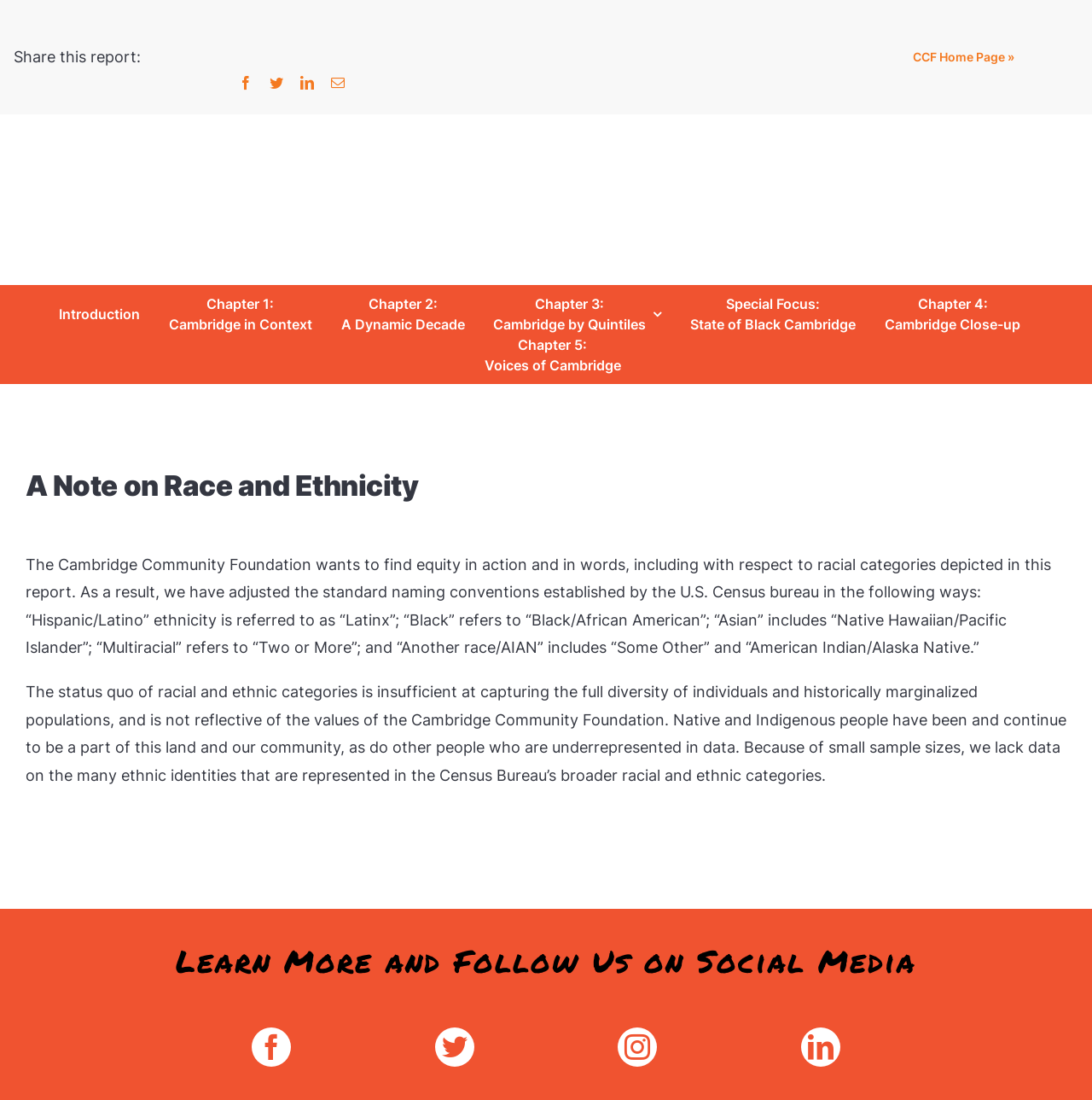Locate the bounding box coordinates of the element that should be clicked to execute the following instruction: "Learn more about the membership tiers".

None